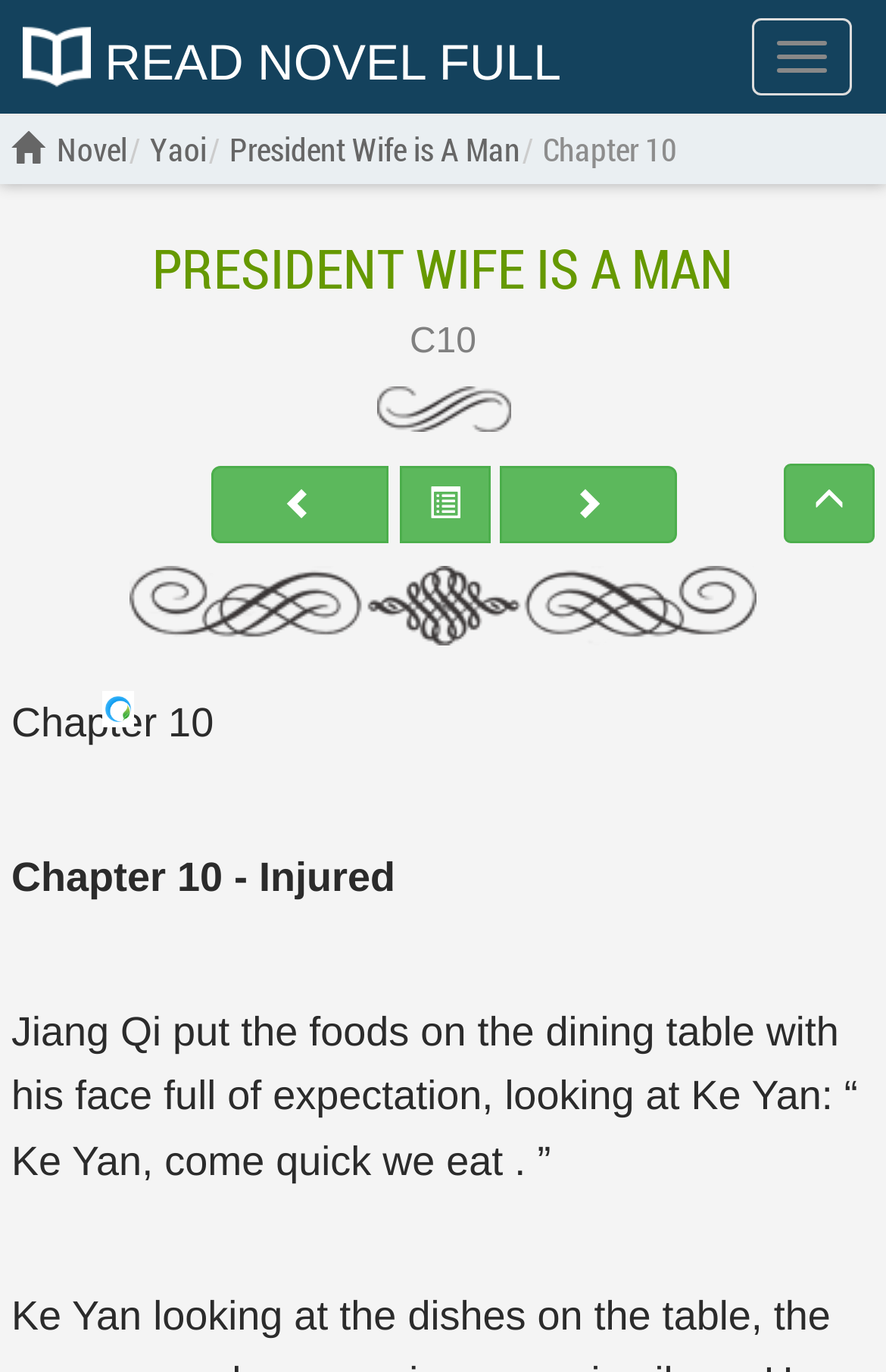Using the element description parent_node: Novel, predict the bounding box coordinates for the UI element. Provide the coordinates in (top-left x, top-left y, bottom-right x, bottom-right y) format with values ranging from 0 to 1.

[0.013, 0.093, 0.064, 0.125]